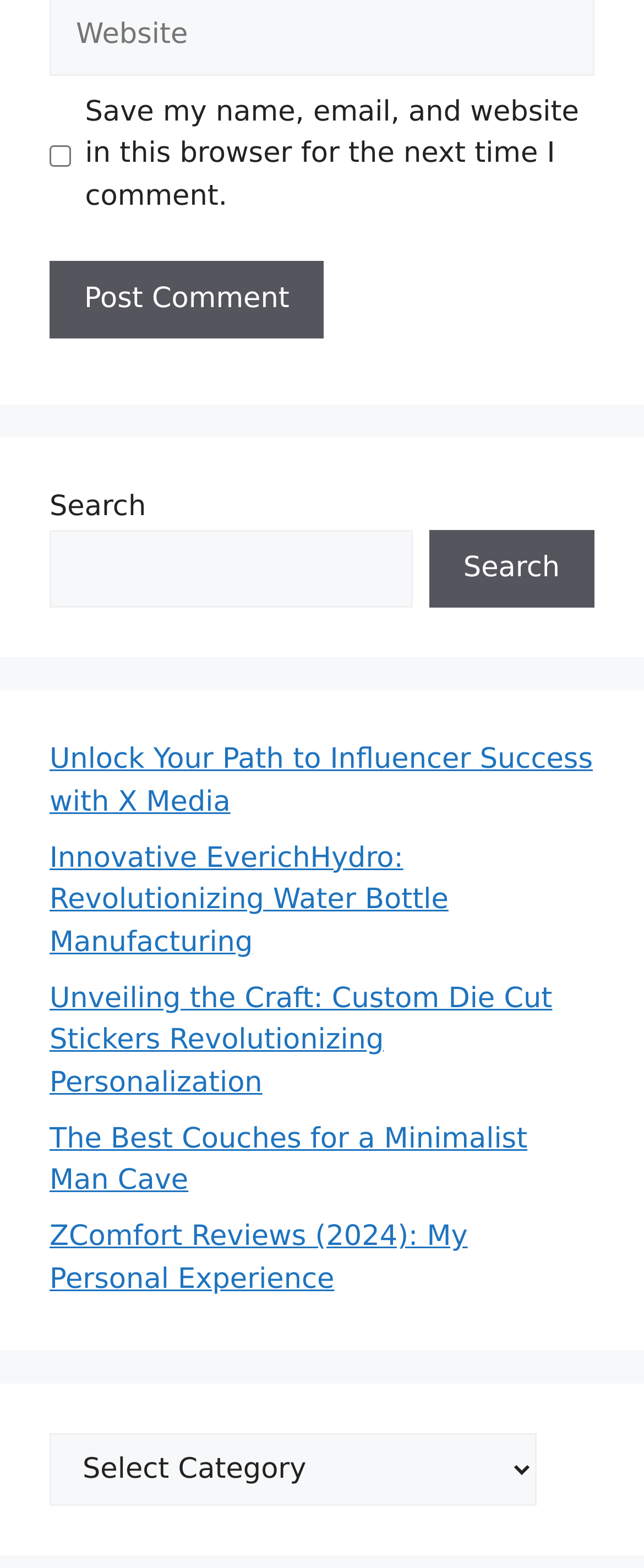Find the bounding box coordinates for the area you need to click to carry out the instruction: "Click the link to Unlock Your Path to Influencer Success with X Media". The coordinates should be four float numbers between 0 and 1, indicated as [left, top, right, bottom].

[0.077, 0.474, 0.921, 0.522]